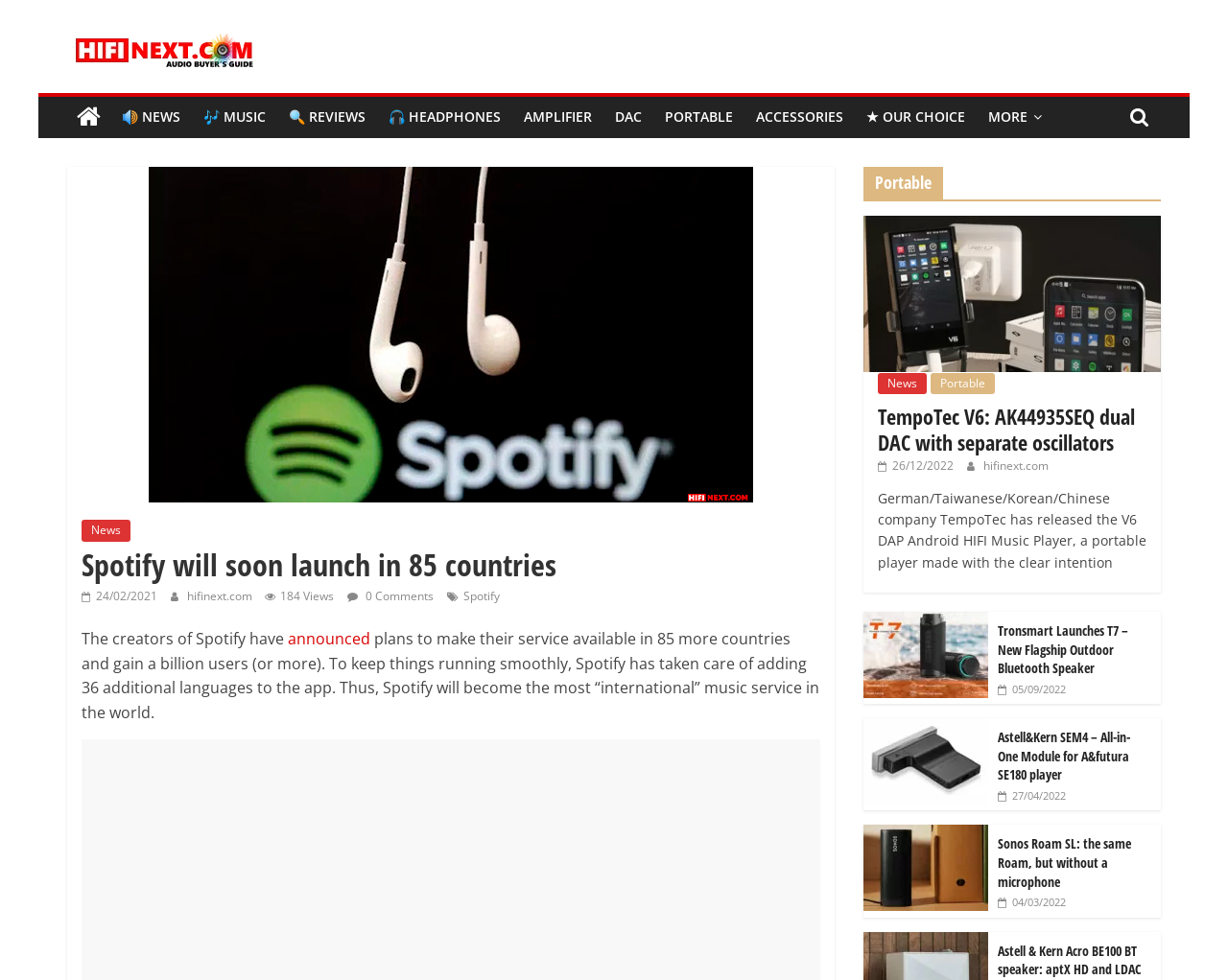Find and generate the main title of the webpage.

Spotify will soon launch in 85 countries